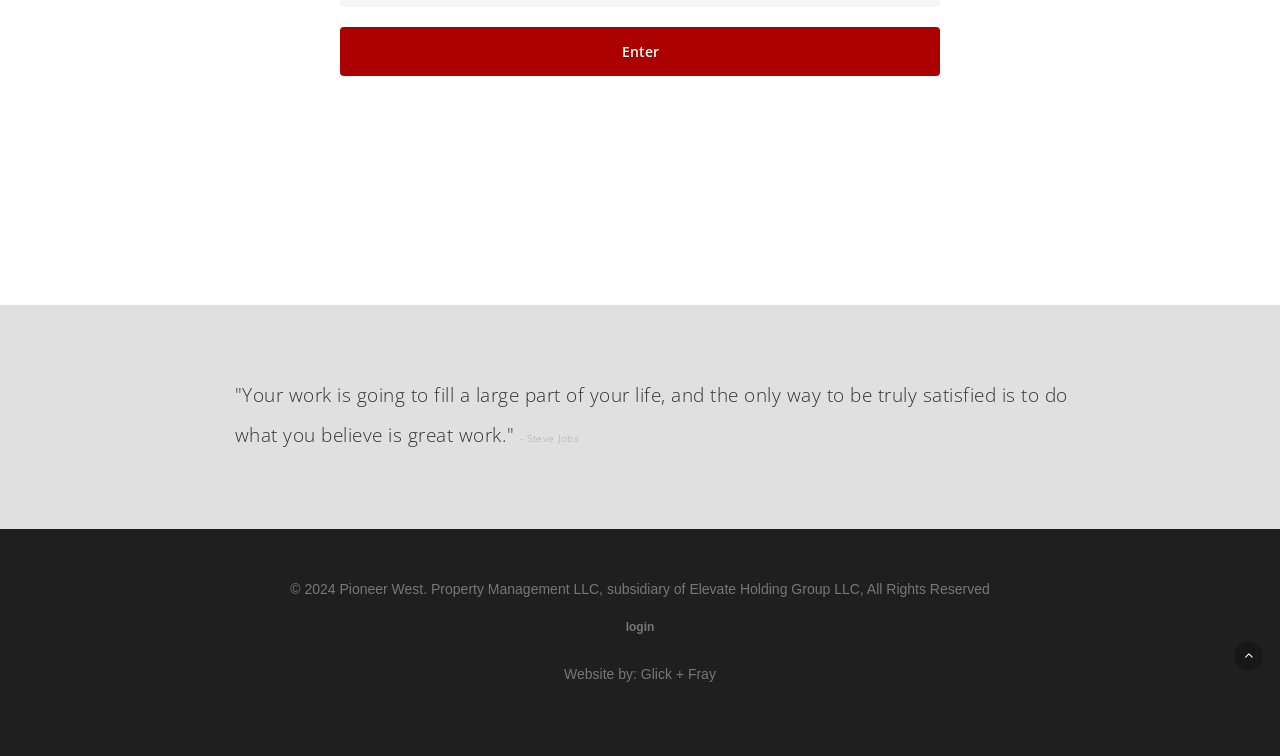Using the description "Glick + Fray", predict the bounding box of the relevant HTML element.

[0.501, 0.881, 0.559, 0.902]